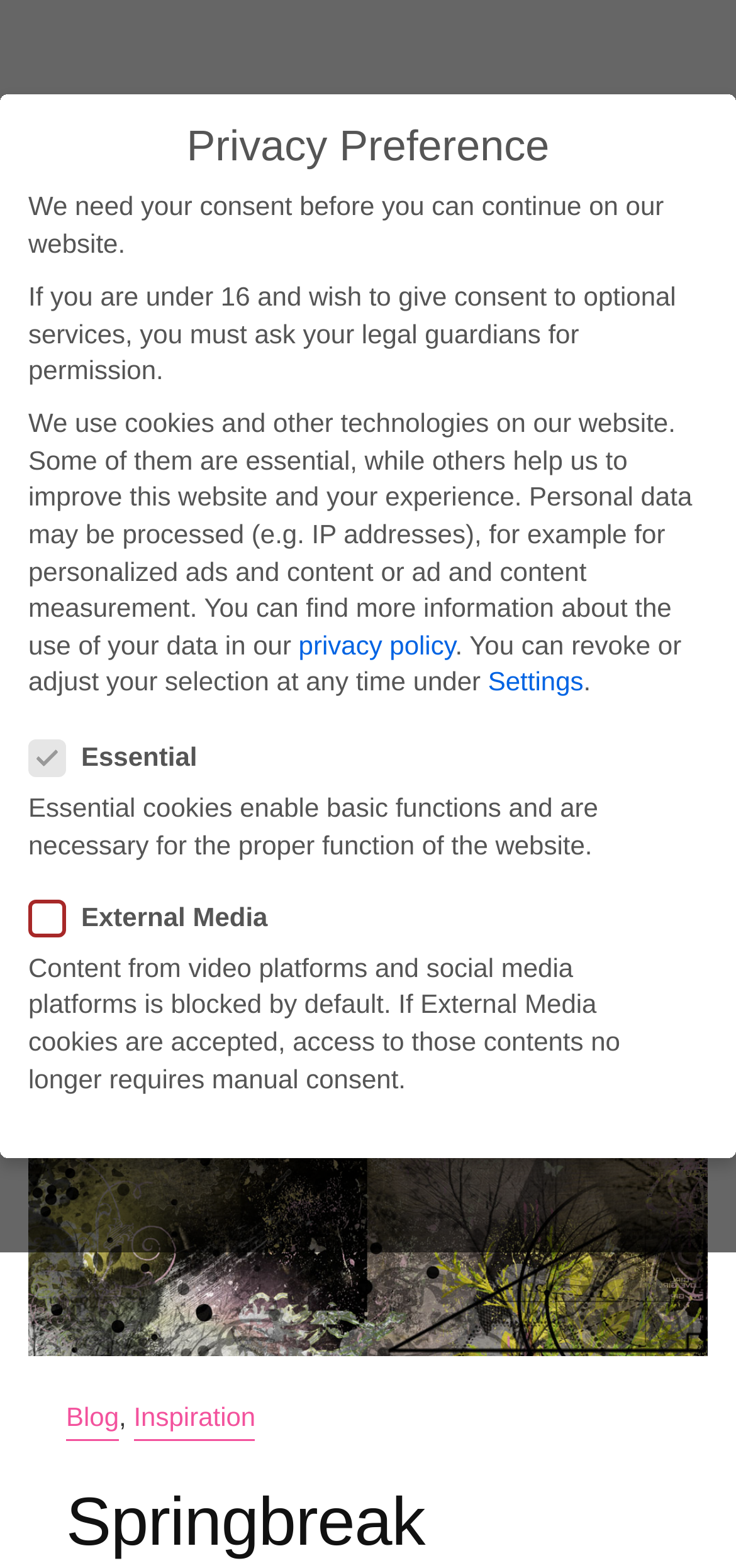How many buttons are there in the privacy preference section?
Based on the screenshot, provide a one-word or short-phrase response.

3